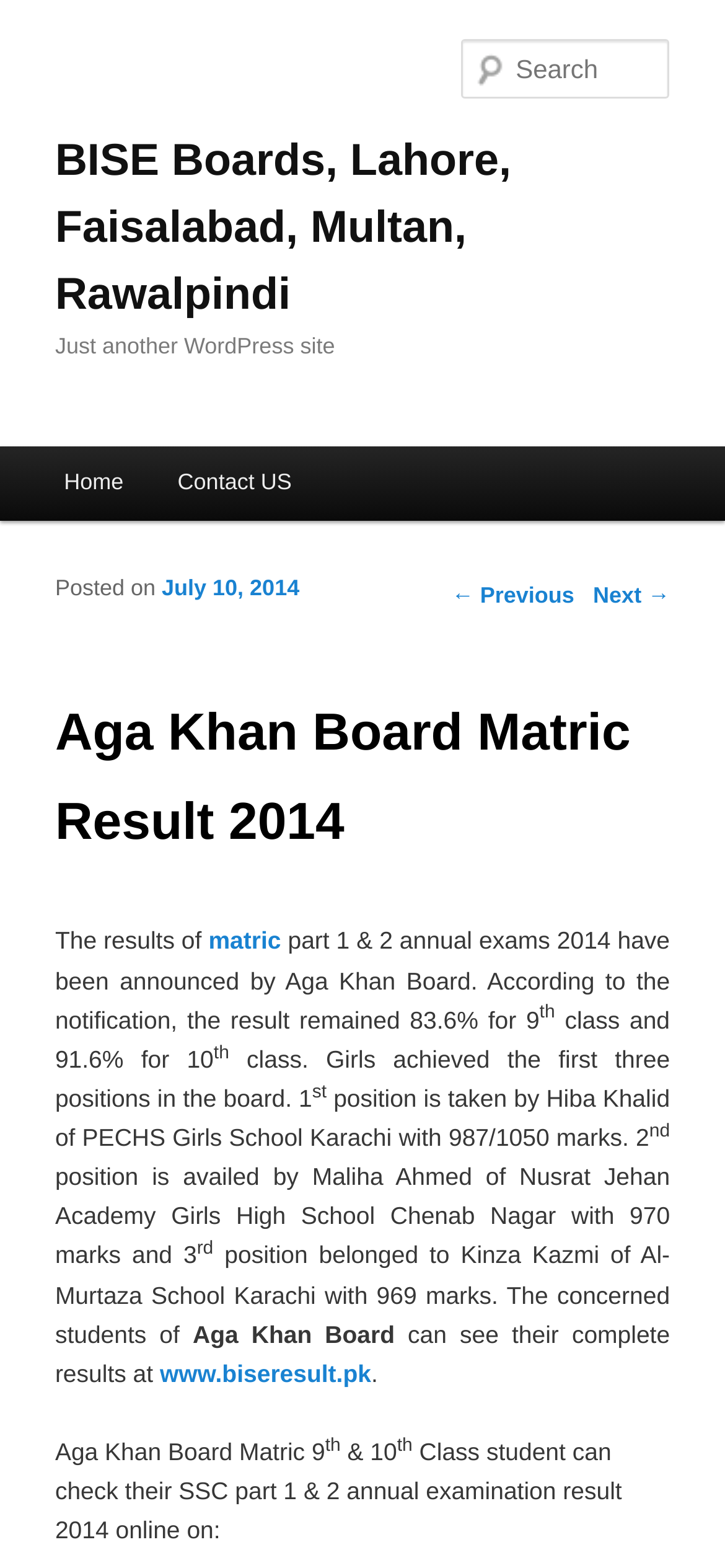Give a concise answer using one word or a phrase to the following question:
What is the name of the student who got 1st position?

Hiba Khalid